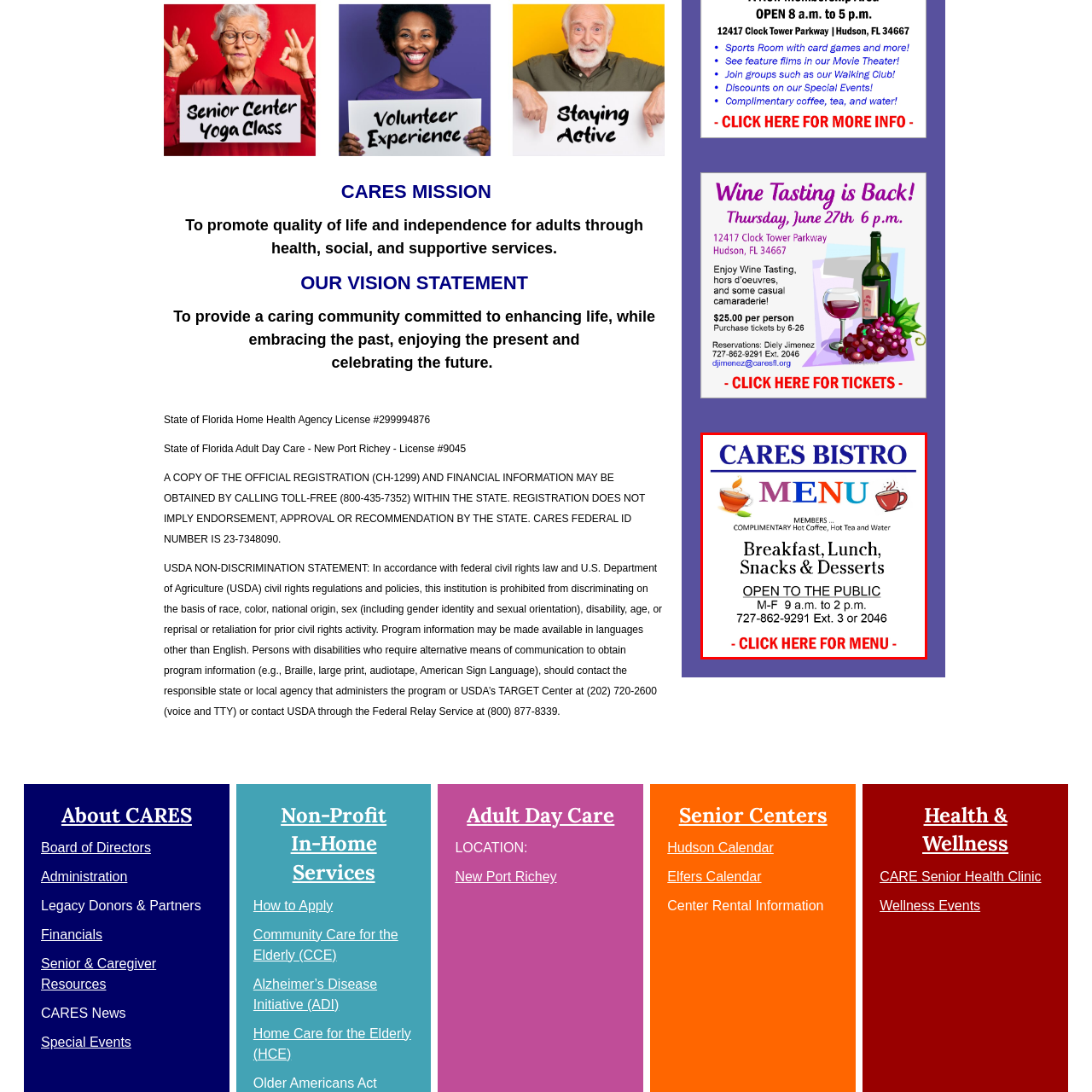What are the operating hours of the bistro?
Analyze the image within the red frame and provide a concise answer using only one word or a short phrase.

Monday to Friday, 9 a.m. to 2 p.m.